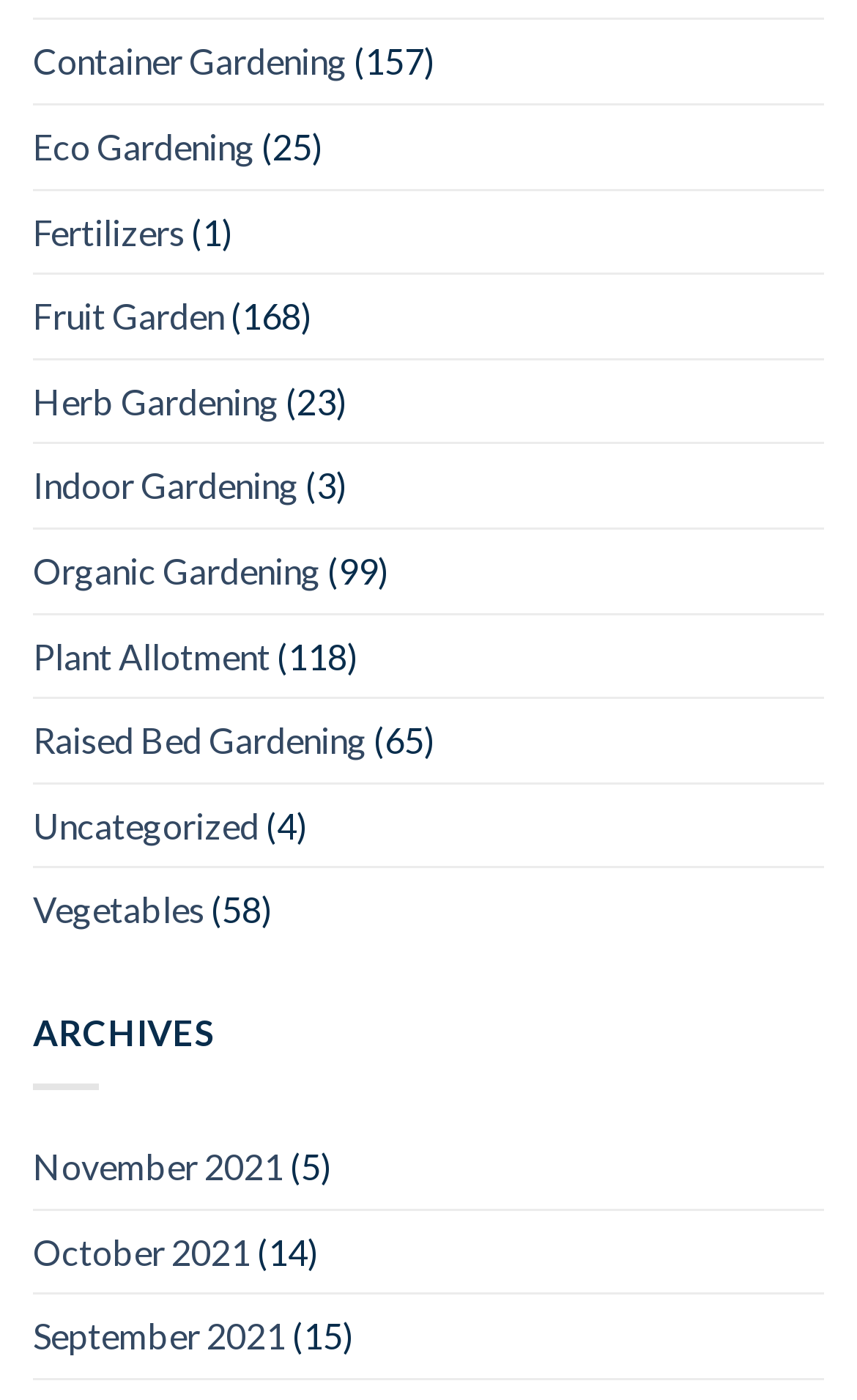Identify the bounding box coordinates of the area that should be clicked in order to complete the given instruction: "explore Vegetable gardening". The bounding box coordinates should be four float numbers between 0 and 1, i.e., [left, top, right, bottom].

[0.038, 0.621, 0.238, 0.68]